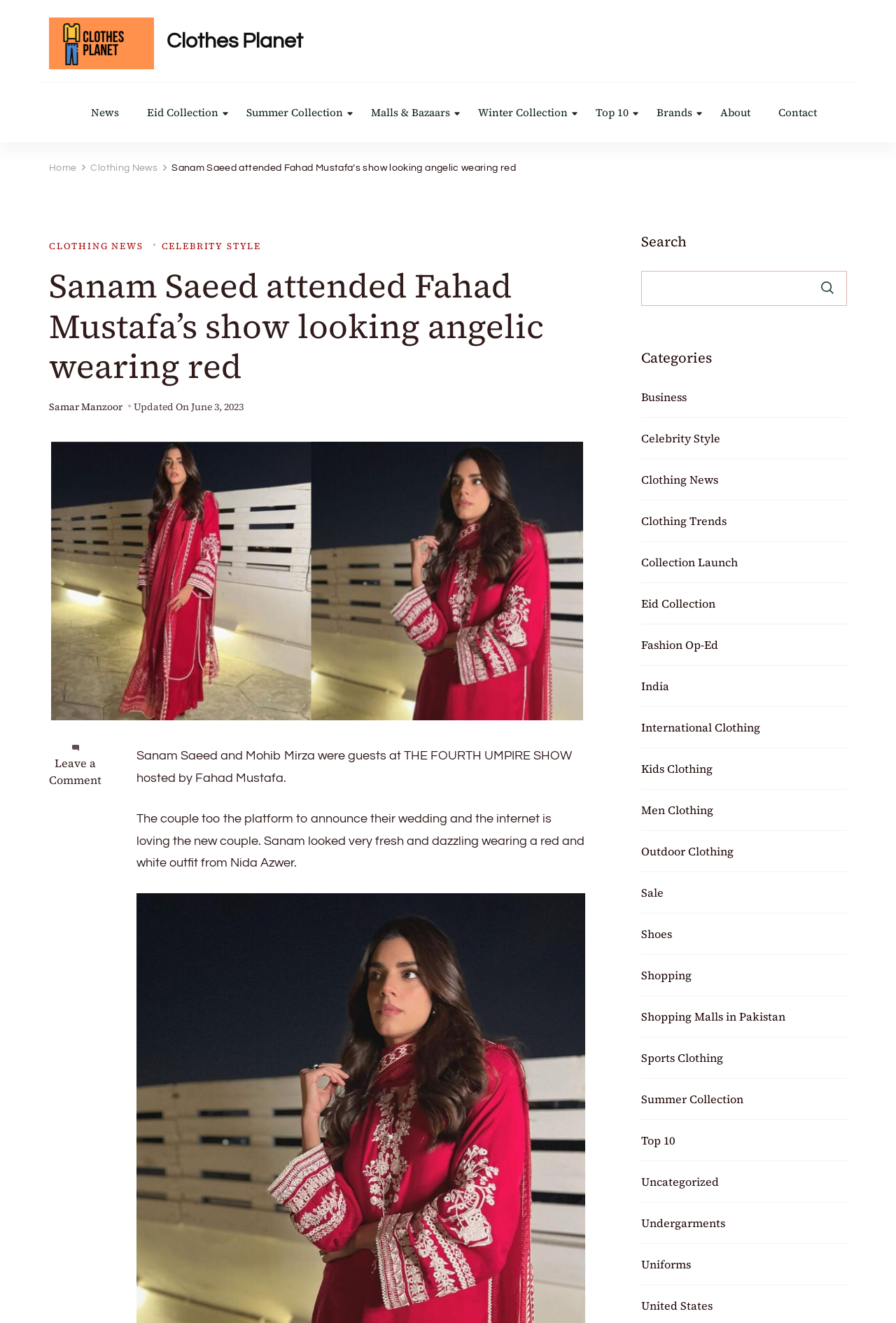What is the color of the outfit worn by Sanam Saeed?
Answer the question in a detailed and comprehensive manner.

I found the answer by reading the text in the article, which states 'Sanam looked very fresh and dazzling wearing a red and white outfit from Nida Azwer.' This indicates that the color of the outfit worn by Sanam Saeed is red and white.